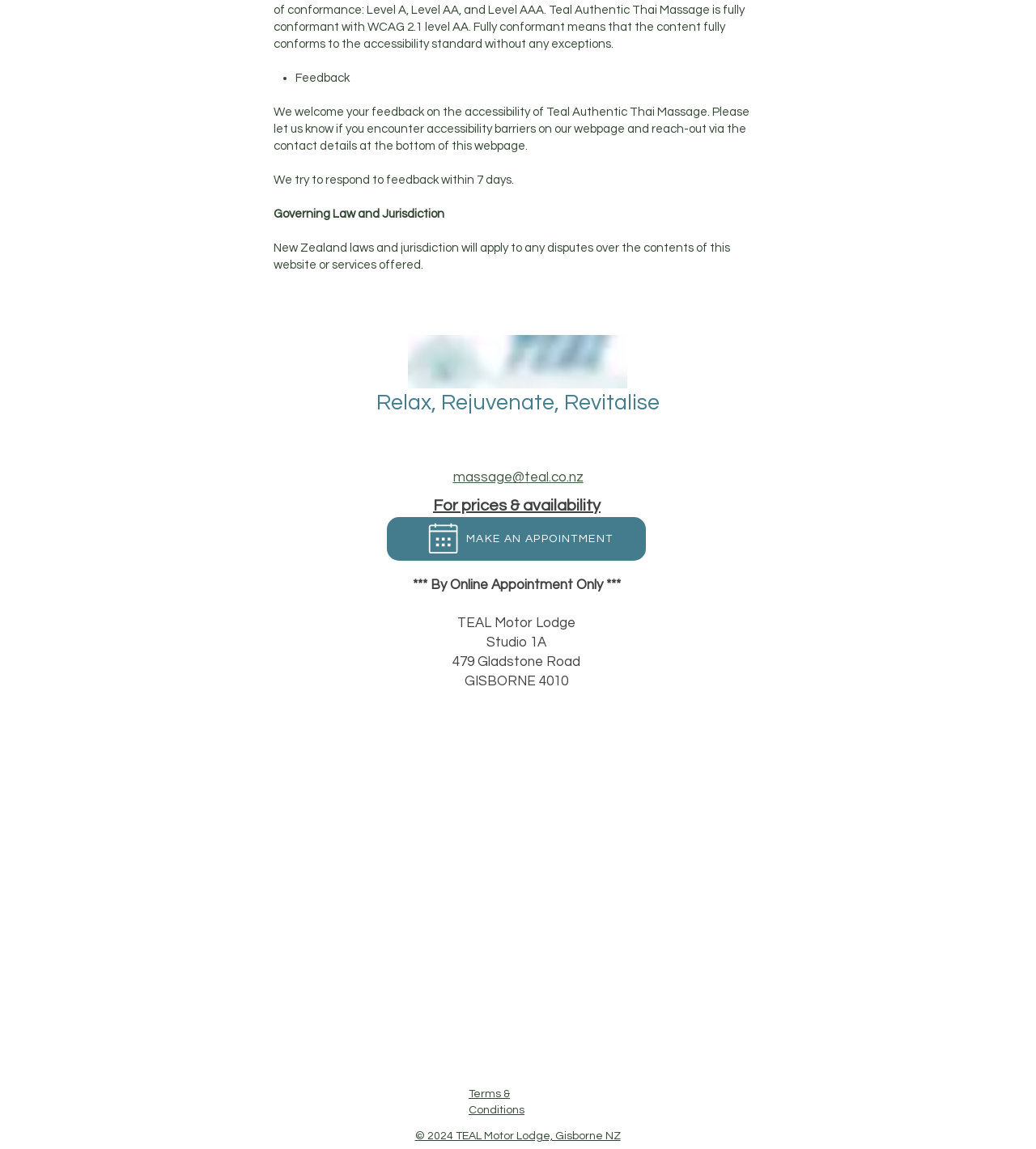Locate the bounding box coordinates of the clickable area needed to fulfill the instruction: "Make an appointment".

[0.373, 0.45, 0.623, 0.488]